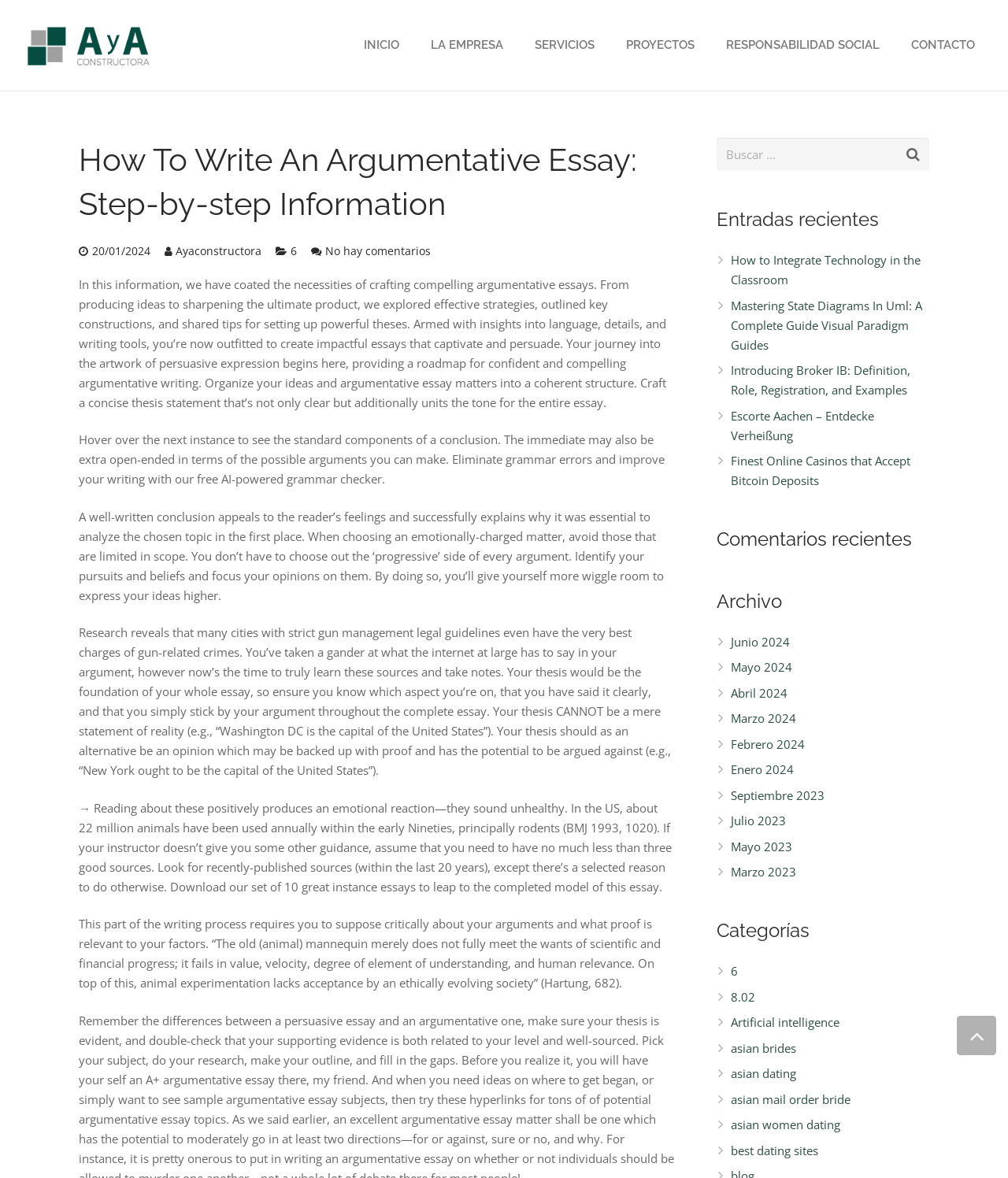What is the purpose of this webpage?
Based on the image, give a concise answer in the form of a single word or short phrase.

To guide on writing an argumentative essay